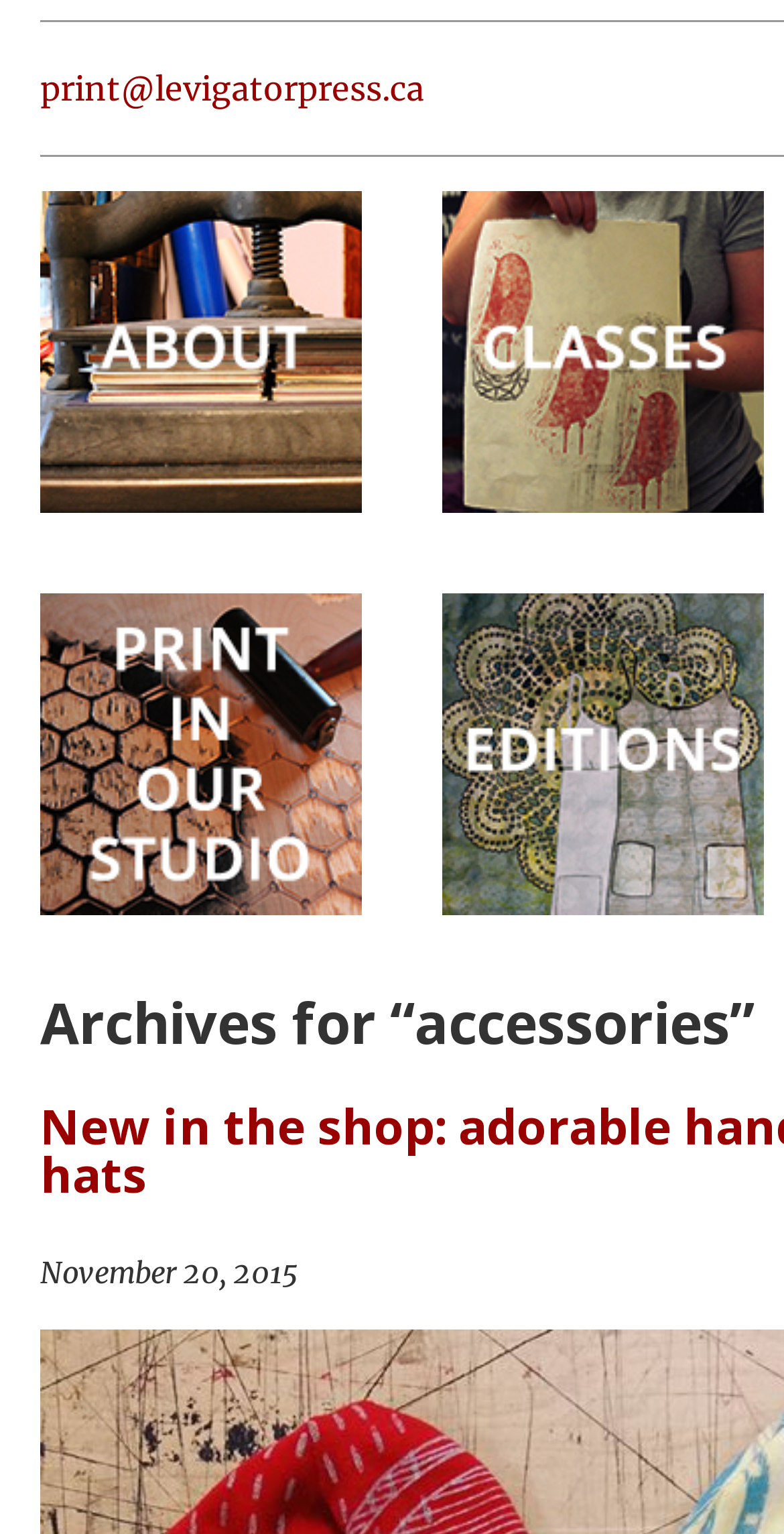Given the description "title="Print in our Studio"", determine the bounding box of the corresponding UI element.

[0.051, 0.576, 0.462, 0.602]